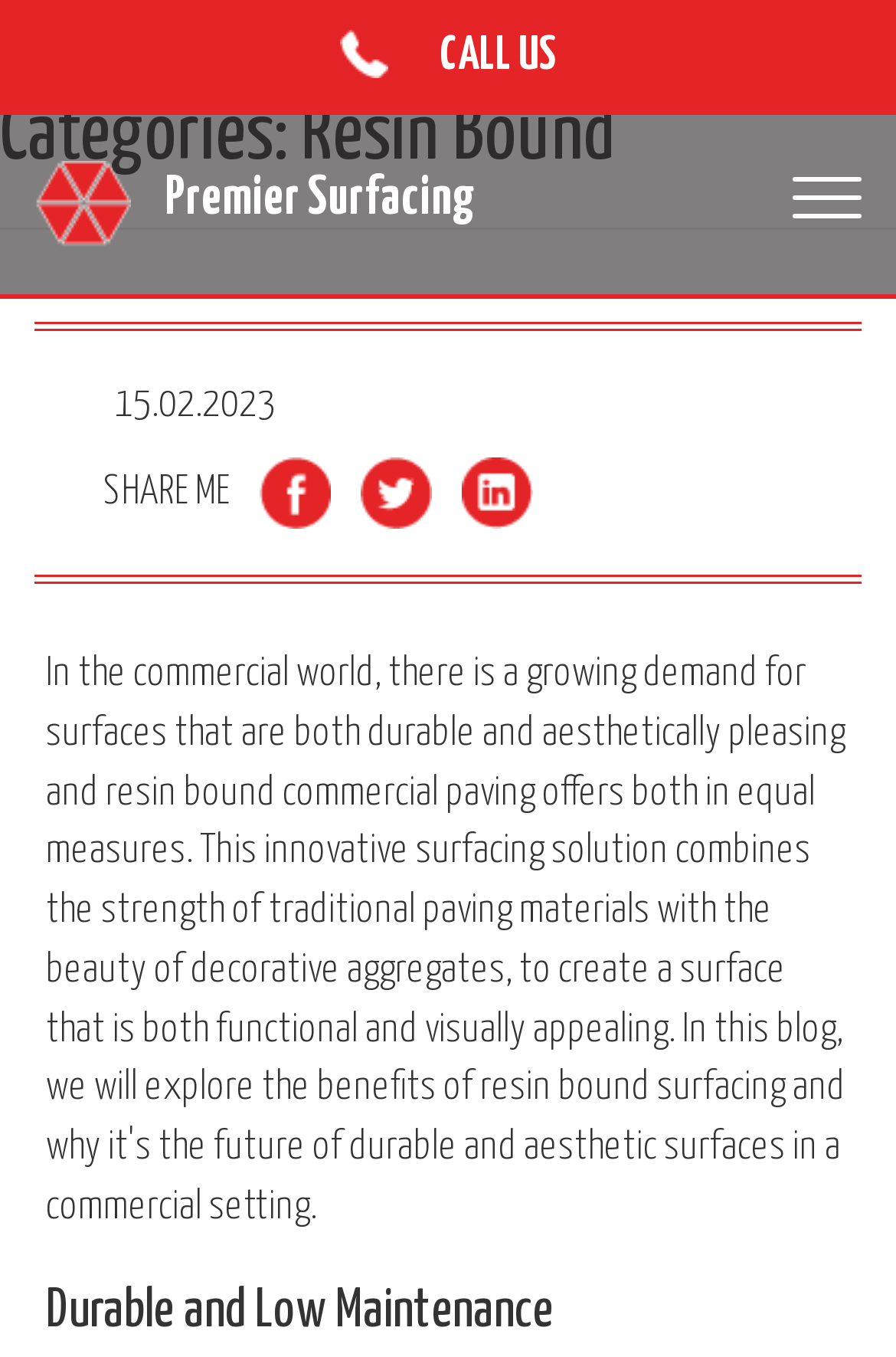Please identify the bounding box coordinates of the area that needs to be clicked to fulfill the following instruction: "Click Facebook."

[0.264, 0.349, 0.369, 0.378]